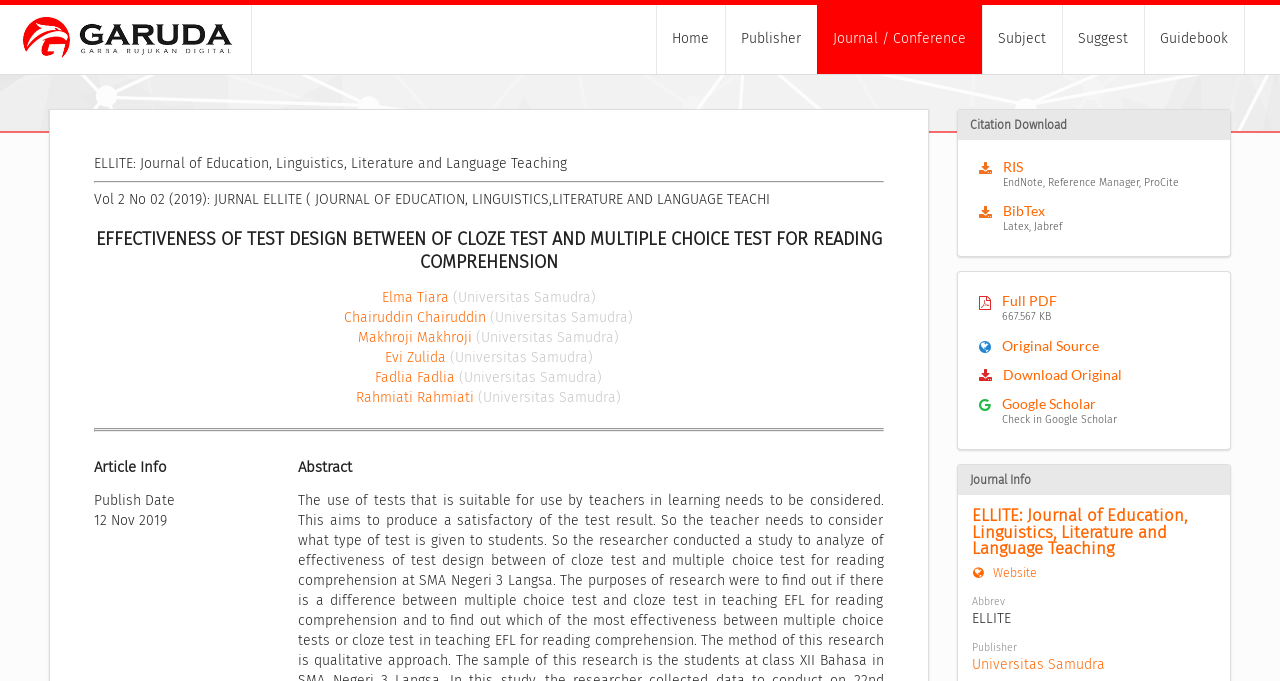Show the bounding box coordinates for the HTML element described as: "Elma Tiara".

[0.298, 0.424, 0.351, 0.449]